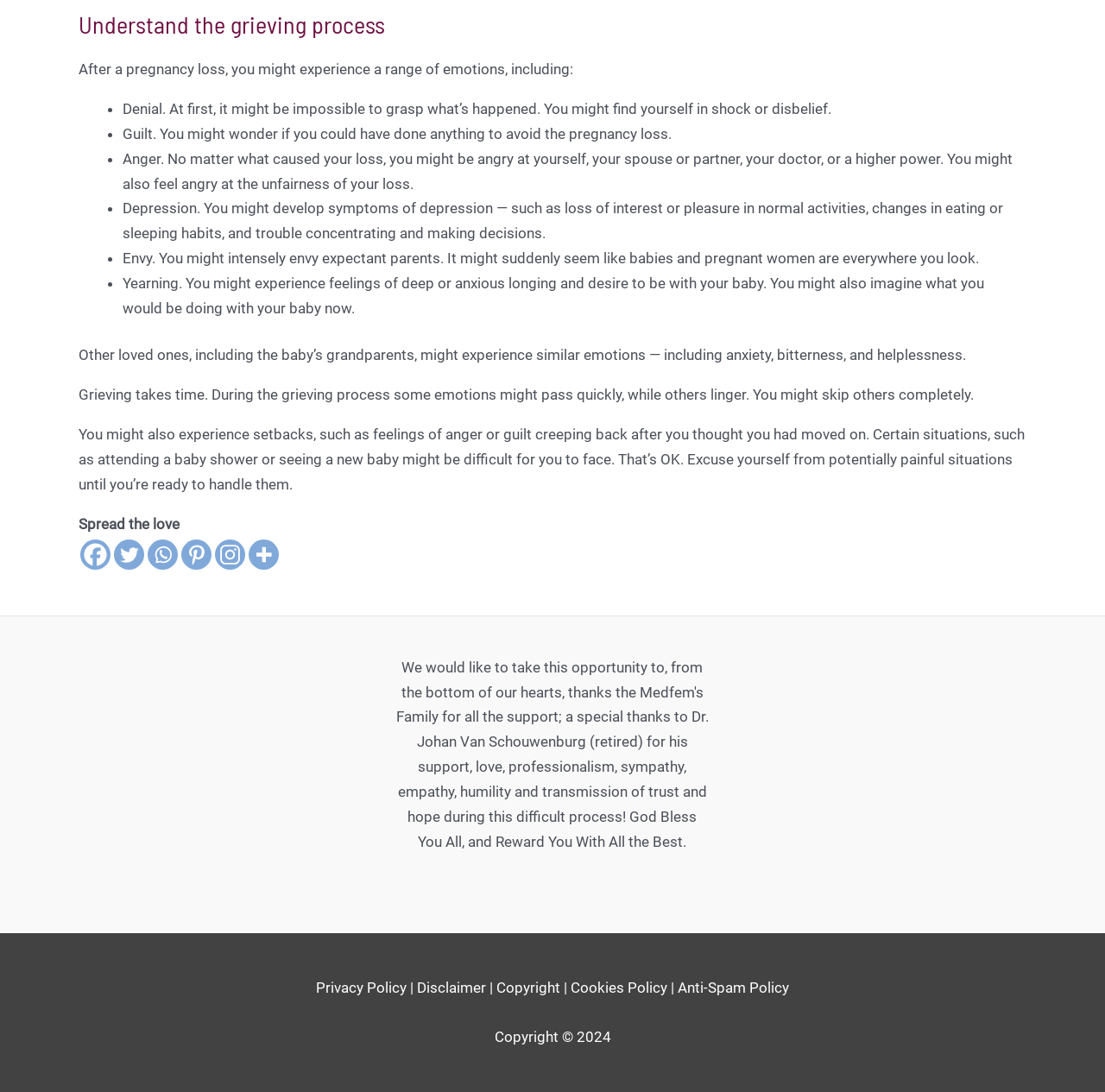What emotions might someone experience after a pregnancy loss?
Please respond to the question with a detailed and well-explained answer.

Based on the webpage, after a pregnancy loss, someone might experience a range of emotions, including denial, guilt, anger, depression, envy, and yearning. These emotions are listed in the webpage as part of the grieving process.